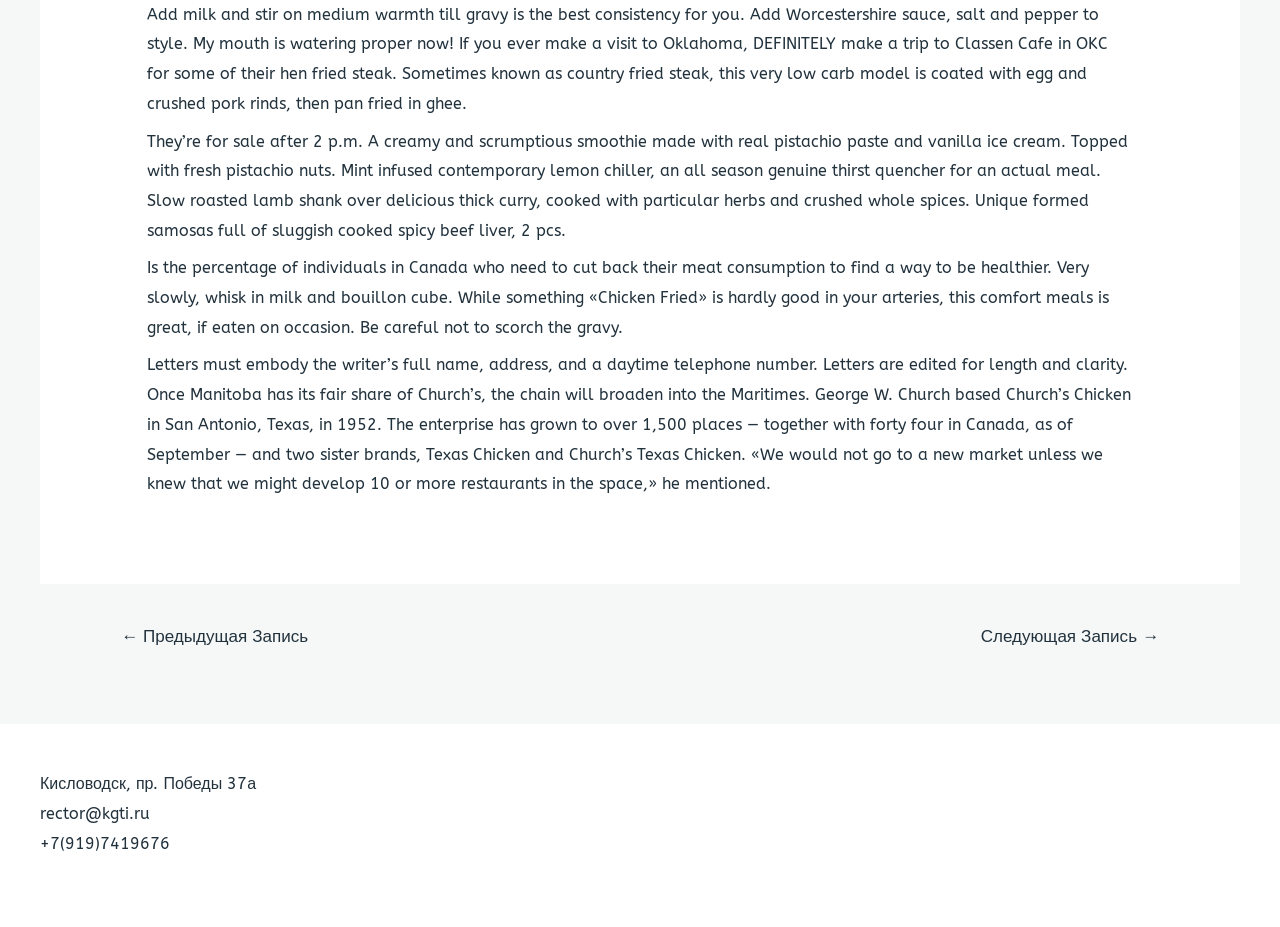Please provide a comprehensive answer to the question below using the information from the image: What is the address mentioned in the footer?

The address mentioned in the footer is Кисловодск, пр. Победы 37а, which appears to be a Russian address.